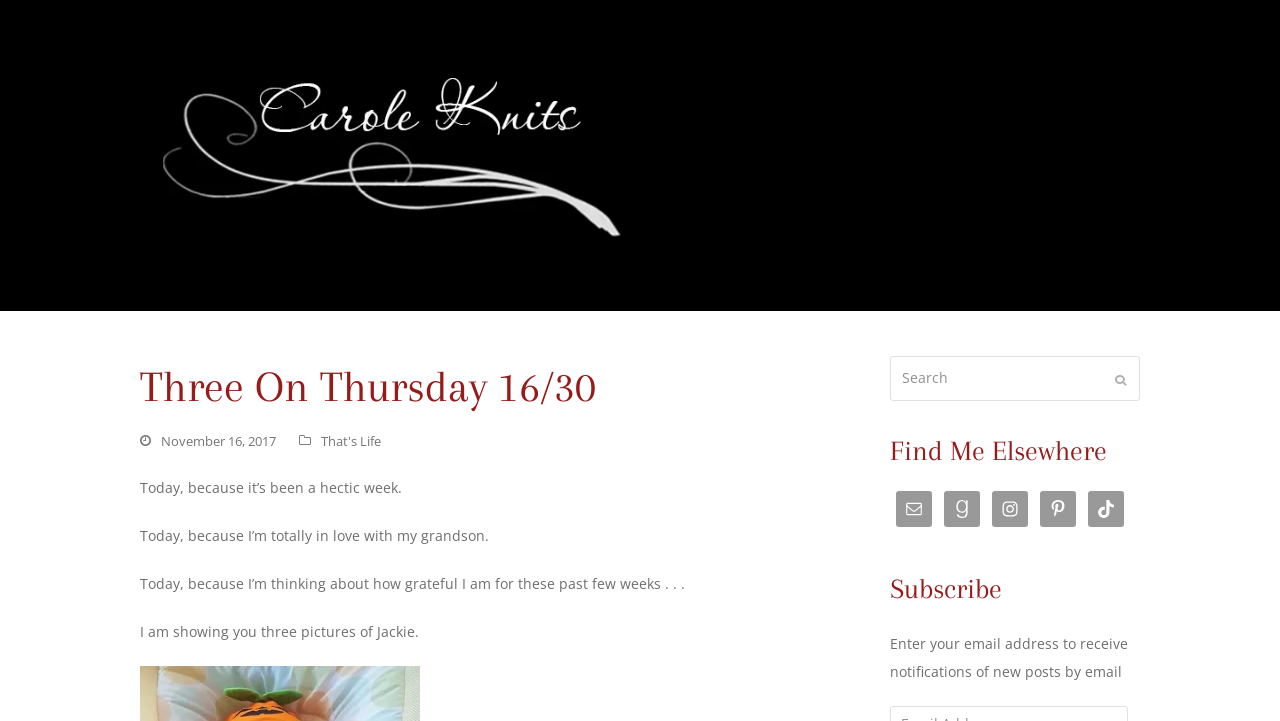Select the bounding box coordinates of the element I need to click to carry out the following instruction: "Click the blog logo".

[0.121, 0.2, 0.488, 0.227]